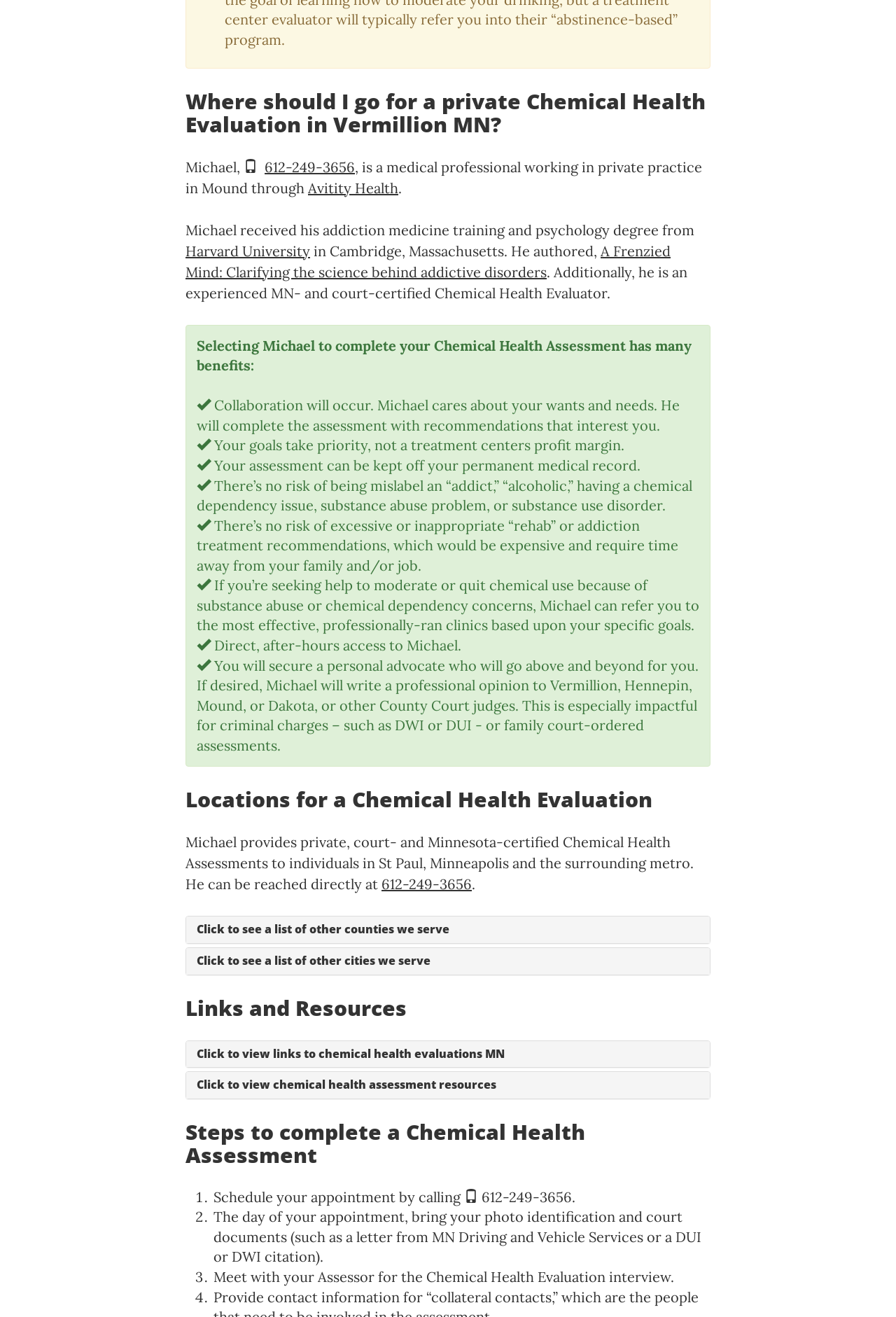Given the element description Changing Linked Dropbox Account, identify the bounding box coordinates for the UI element on the webpage screenshot. The format should be (top-left x, top-left y, bottom-right x, bottom-right y), with values between 0 and 1.

None